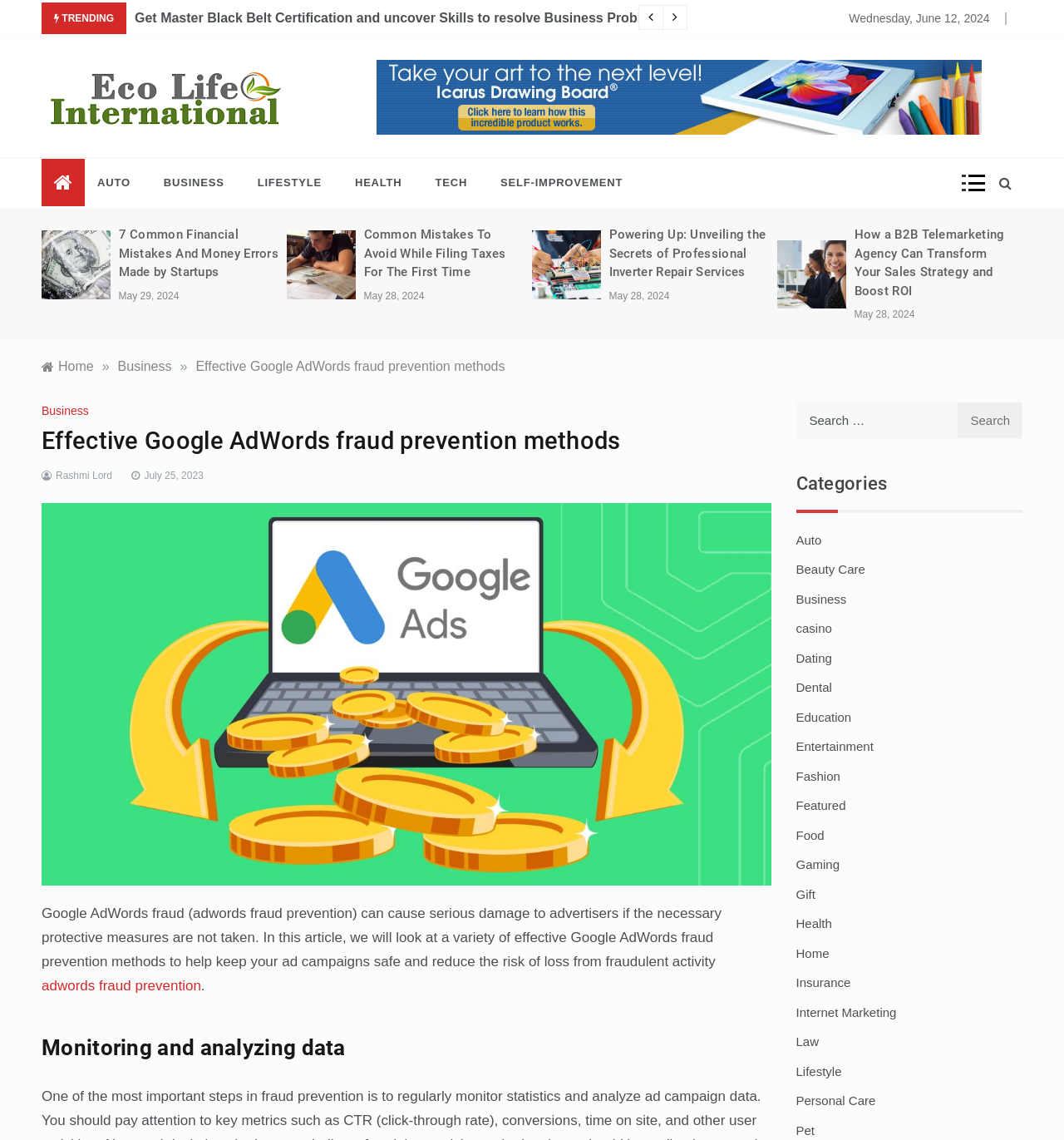What is the category of the article 'Powering Up: Unveiling the Secrets of Professional Inverter Repair Services'?
Look at the image and respond with a one-word or short-phrase answer.

Business